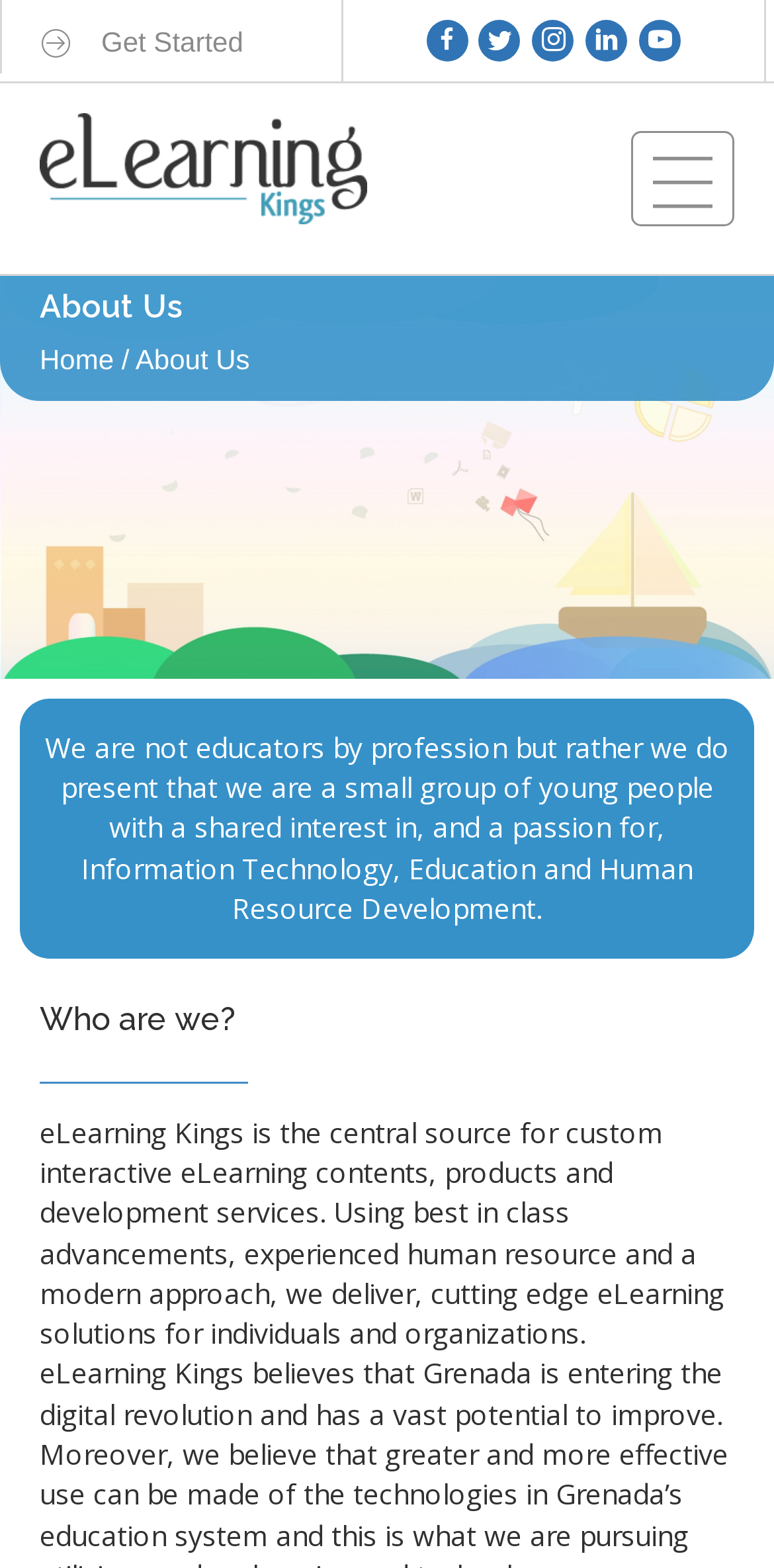What is the purpose of eLearning Kings?
Use the image to give a comprehensive and detailed response to the question.

The purpose of eLearning Kings can be inferred from the text that describes the company as 'the central source for custom interactive eLearning contents, products and development services'.